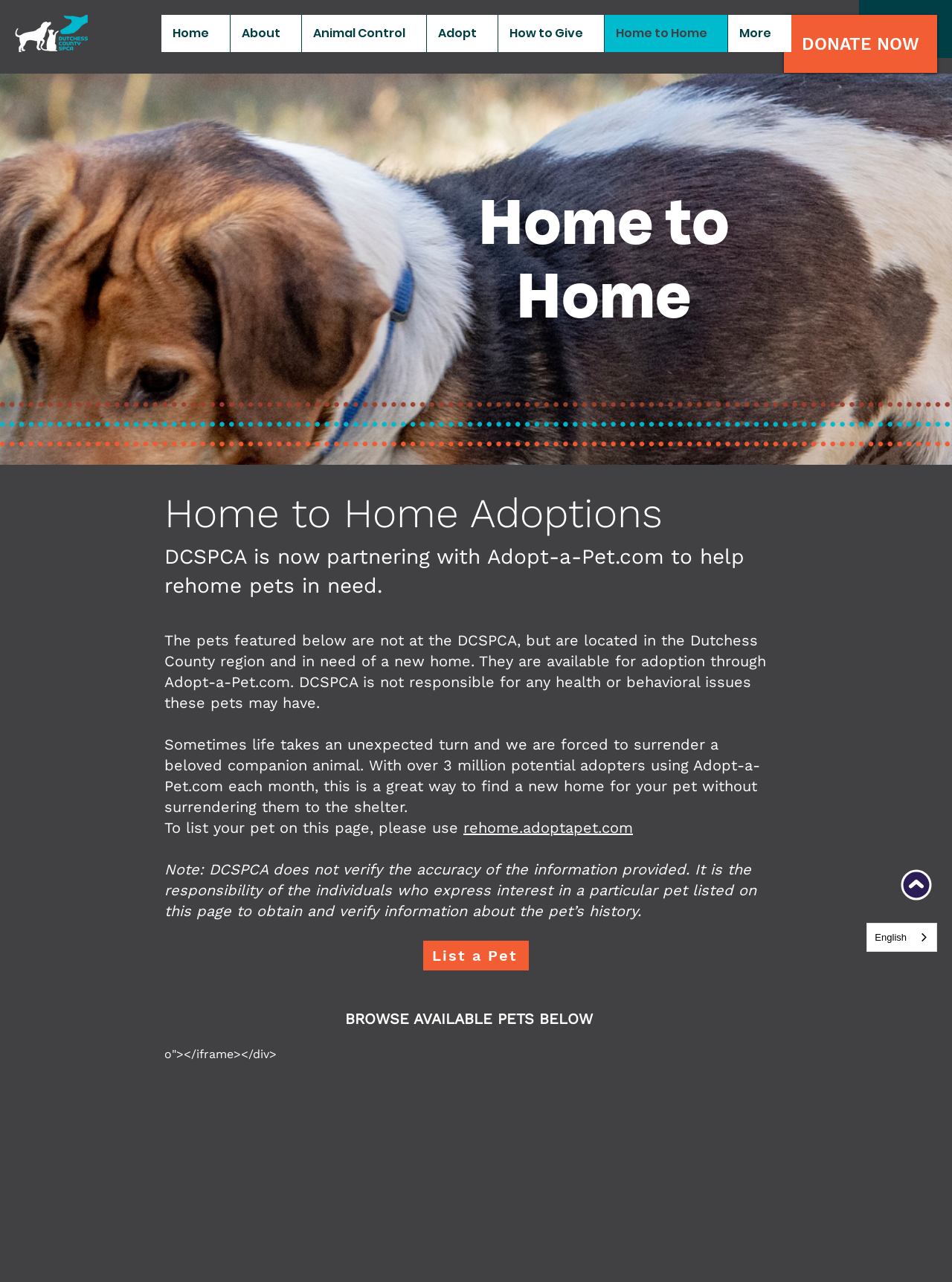Please determine the bounding box coordinates, formatted as (top-left x, top-left y, bottom-right x, bottom-right y), with all values as floating point numbers between 0 and 1. Identify the bounding box of the region described as: rehome.adoptapet.com

[0.487, 0.638, 0.665, 0.652]